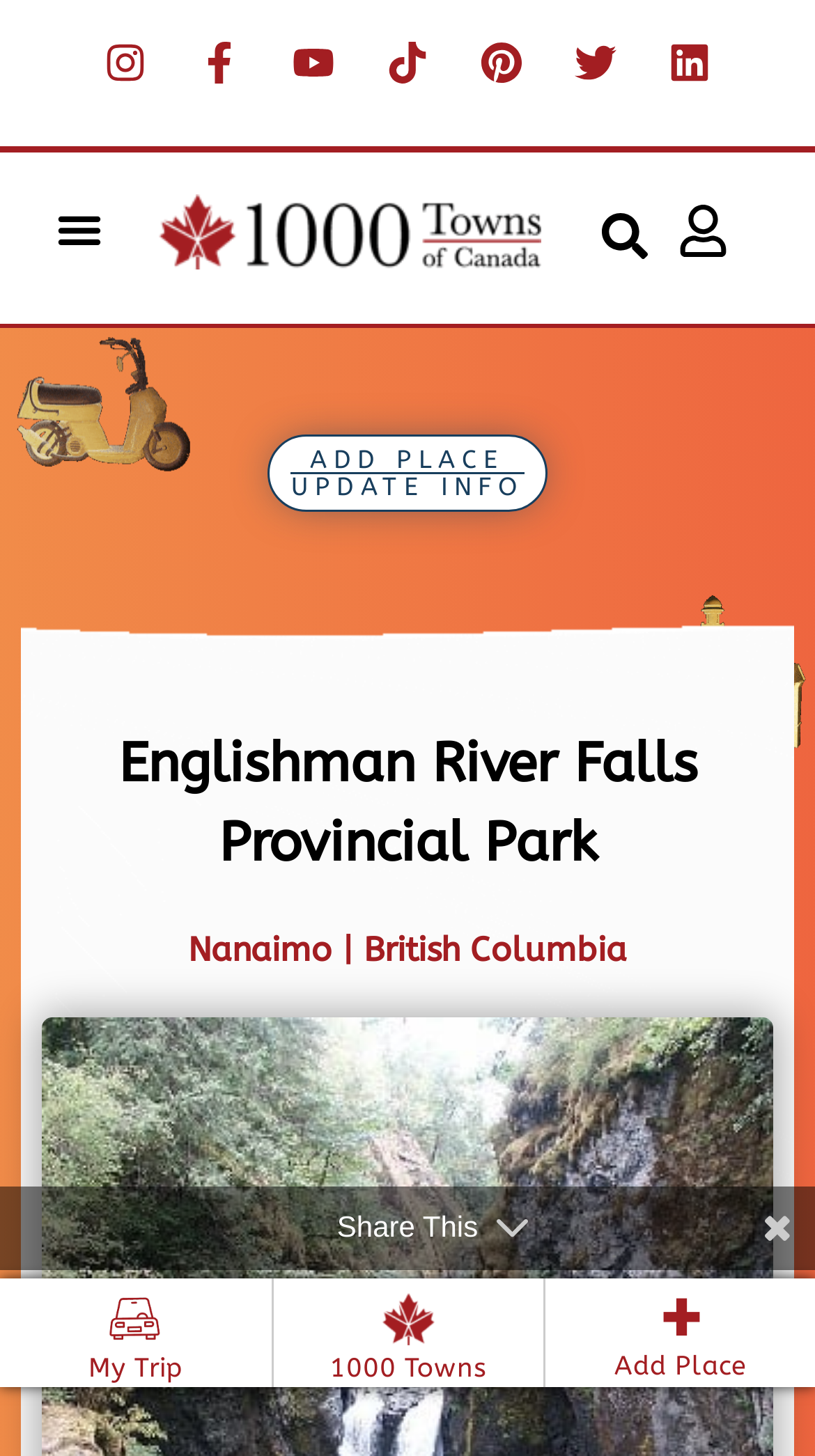Identify the headline of the webpage and generate its text content.

Englishman River Falls Provincial Park